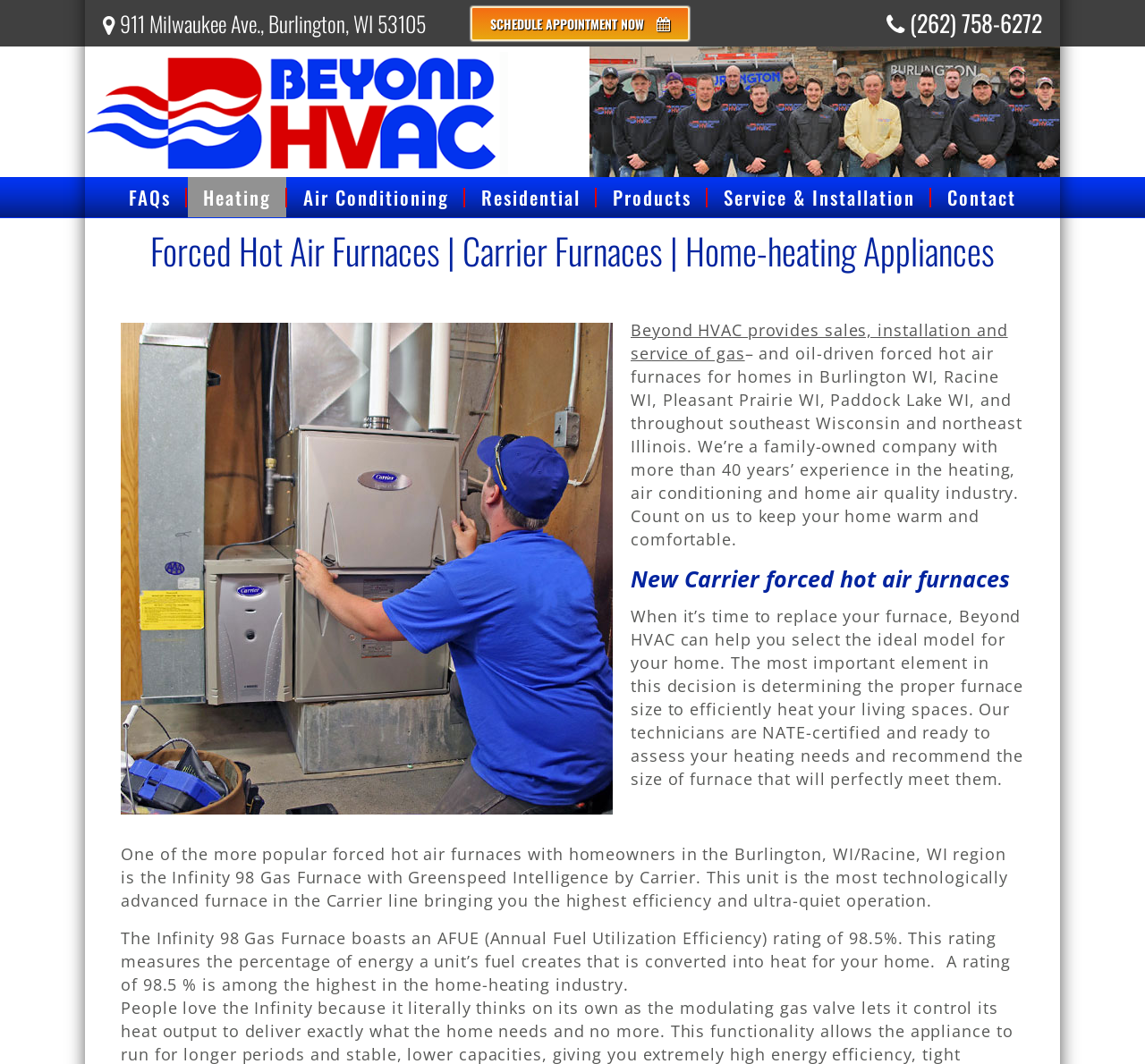What is the name of the family-owned company?
Look at the image and provide a short answer using one word or a phrase.

Beyond HVAC